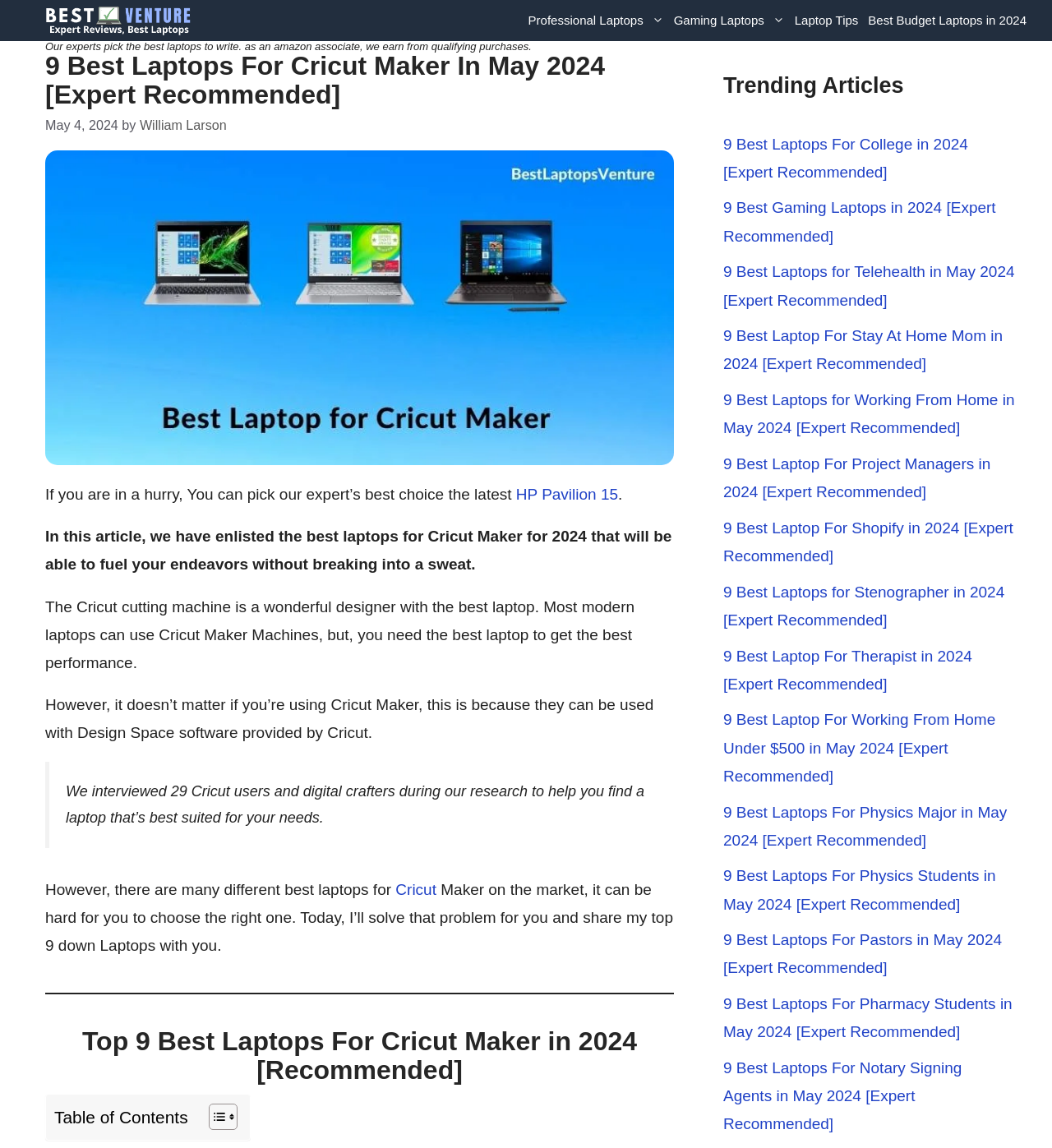Generate a comprehensive description of the webpage.

This webpage is about choosing the best laptops for Cricut Maker, a cutting machine used for designing. The page is divided into sections, with a banner at the top displaying the site's name, "Best Laptops Venture". Below the banner, there is a navigation menu with links to other laptop-related categories, such as "Professional Laptops", "Gaming Laptops", and "Laptop Tips".

The main content of the page starts with a heading that reads "9 Best Laptops For Cricut Maker In May 2024 [Expert Recommended]". Below this heading, there is a brief introduction to the topic, explaining that the page will provide a list of the best laptops for Cricut Maker. The introduction is accompanied by an image related to laptops and Cricut Maker.

The page then presents a summary of the article, stating that the experts have picked the best laptops for Cricut Maker and that the page will provide a list of the top 9 laptops. Below this summary, there is a blockquote with a quote from the research, stating that 29 Cricut users and digital crafters were interviewed to help find the best laptop for Cricut Maker.

The main content of the page is divided into sections, with a separator line separating each section. The first section presents a brief overview of the importance of choosing the right laptop for Cricut Maker. The second section is a table of contents, allowing users to navigate to specific sections of the page.

On the right-hand side of the page, there is a complementary section with a heading that reads "Trending Articles". This section lists various articles related to laptops, such as "9 Best Laptops For College in 2024 [Expert Recommended]" and "9 Best Laptops for Working From Home in May 2024 [Expert Recommended]".